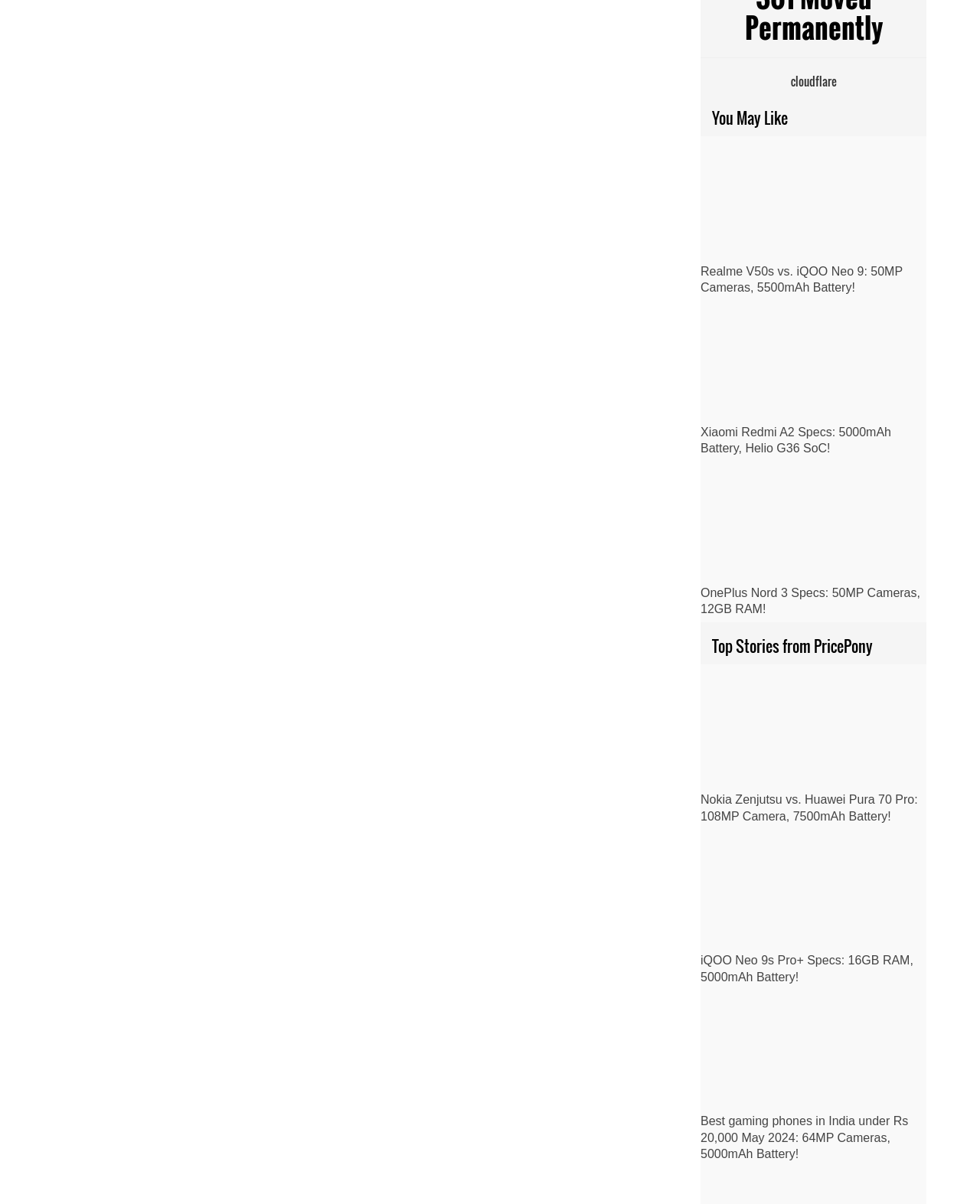Please find the bounding box coordinates for the clickable element needed to perform this instruction: "Click on 'Realme V50s vs. iQOO Neo 9: 50MP Cameras, 5500mAh Battery!' link".

[0.715, 0.118, 0.945, 0.218]